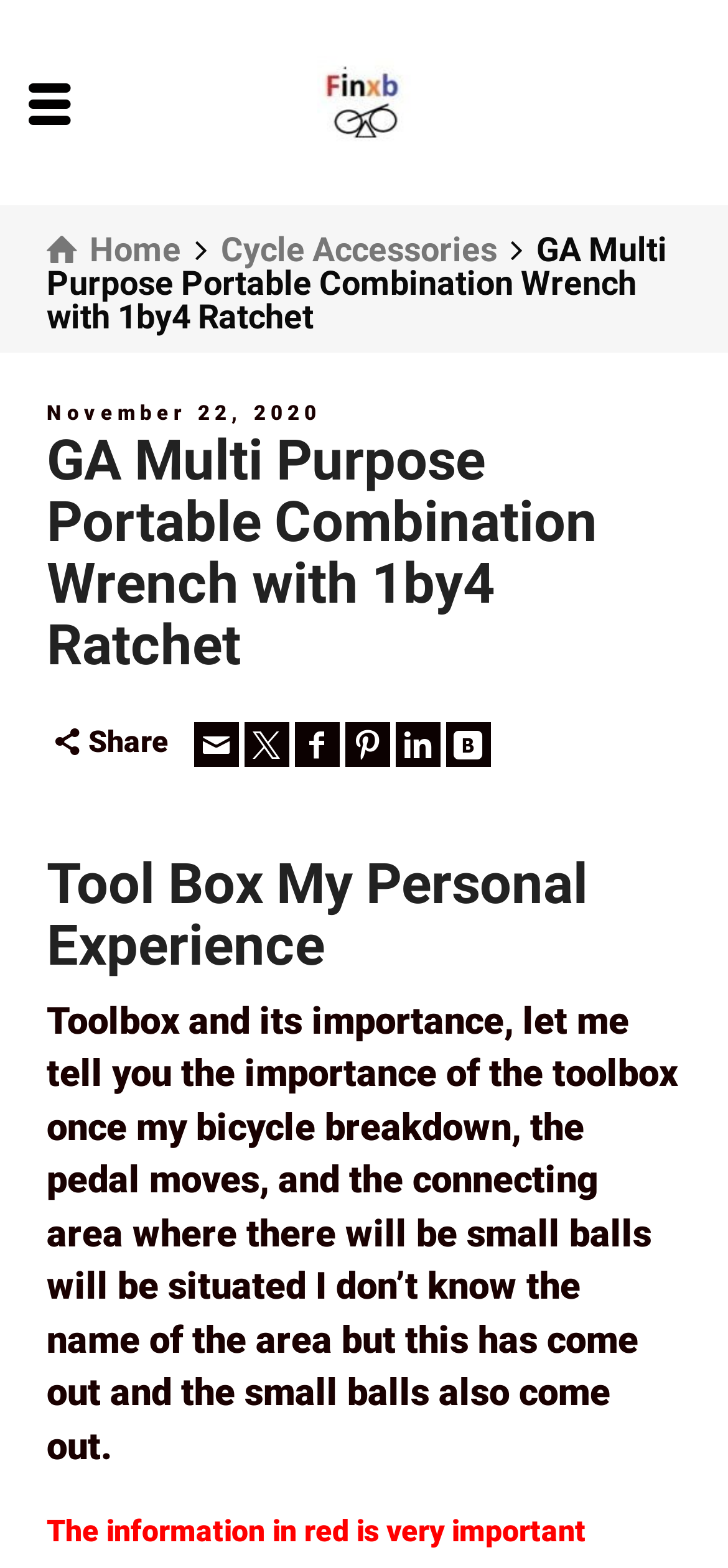What is the date mentioned in the webpage?
Based on the image, please offer an in-depth response to the question.

The date is mentioned in the static text element 'November 22, 2020' which is located below the product name.